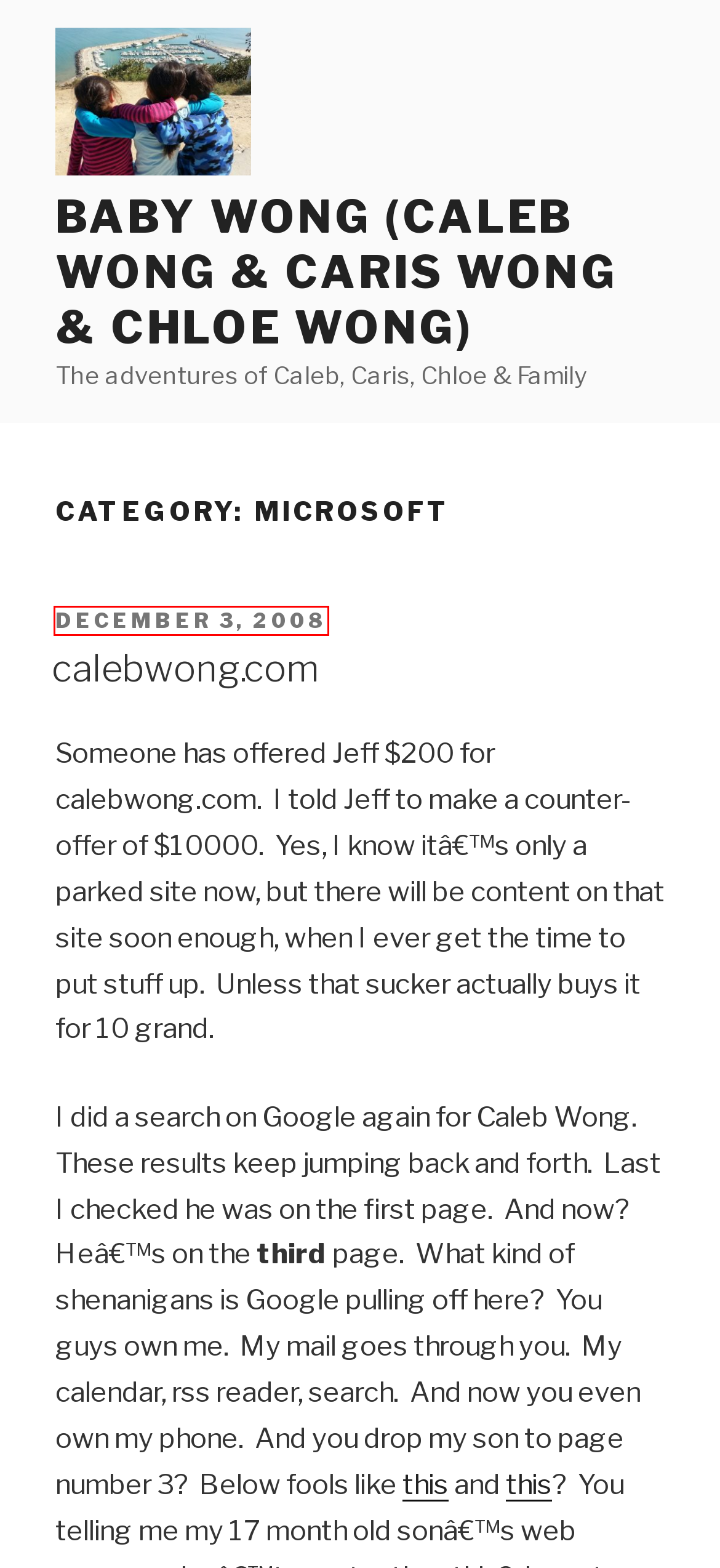Given a webpage screenshot with a UI element marked by a red bounding box, choose the description that best corresponds to the new webpage that will appear after clicking the element. The candidates are:
A. February 2012 – Baby Wong (Caleb Wong & Caris Wong & Chloe Wong)
B. Baby Wong (Caleb Wong & Caris Wong & Chloe Wong) – The adventures of Caleb, Caris, Chloe & Family
C. cold – Baby Wong (Caleb Wong & Caris Wong & Chloe Wong)
D. development – Baby Wong (Caleb Wong & Caris Wong & Chloe Wong)
E. calebwong.com – Baby Wong (Caleb Wong & Caris Wong & Chloe Wong)
F. May 2008 – Baby Wong (Caleb Wong & Caris Wong & Chloe Wong)
G. hair – Baby Wong (Caleb Wong & Caris Wong & Chloe Wong)
H. February 2009 – Baby Wong (Caleb Wong & Caris Wong & Chloe Wong)

E